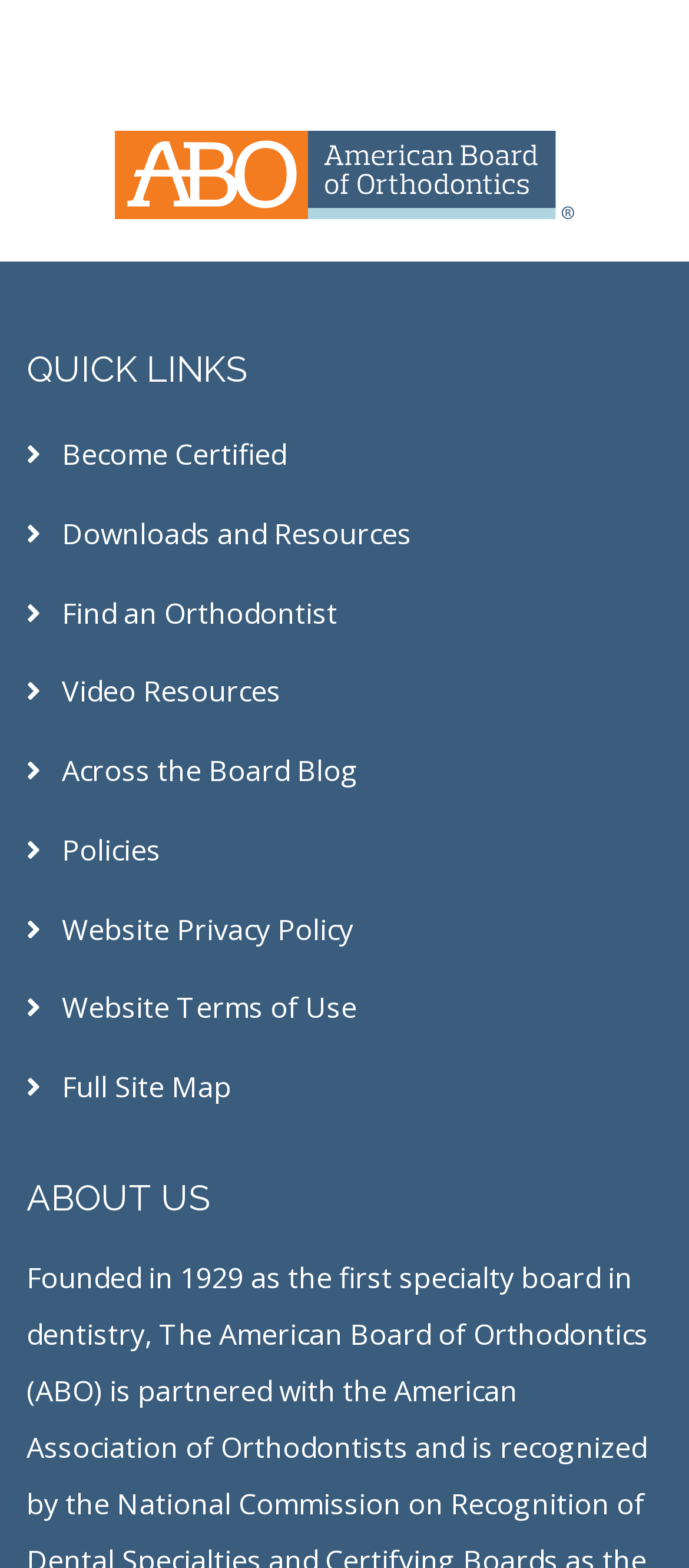Reply to the question below using a single word or brief phrase:
What is the second heading on the page?

ABOUT US